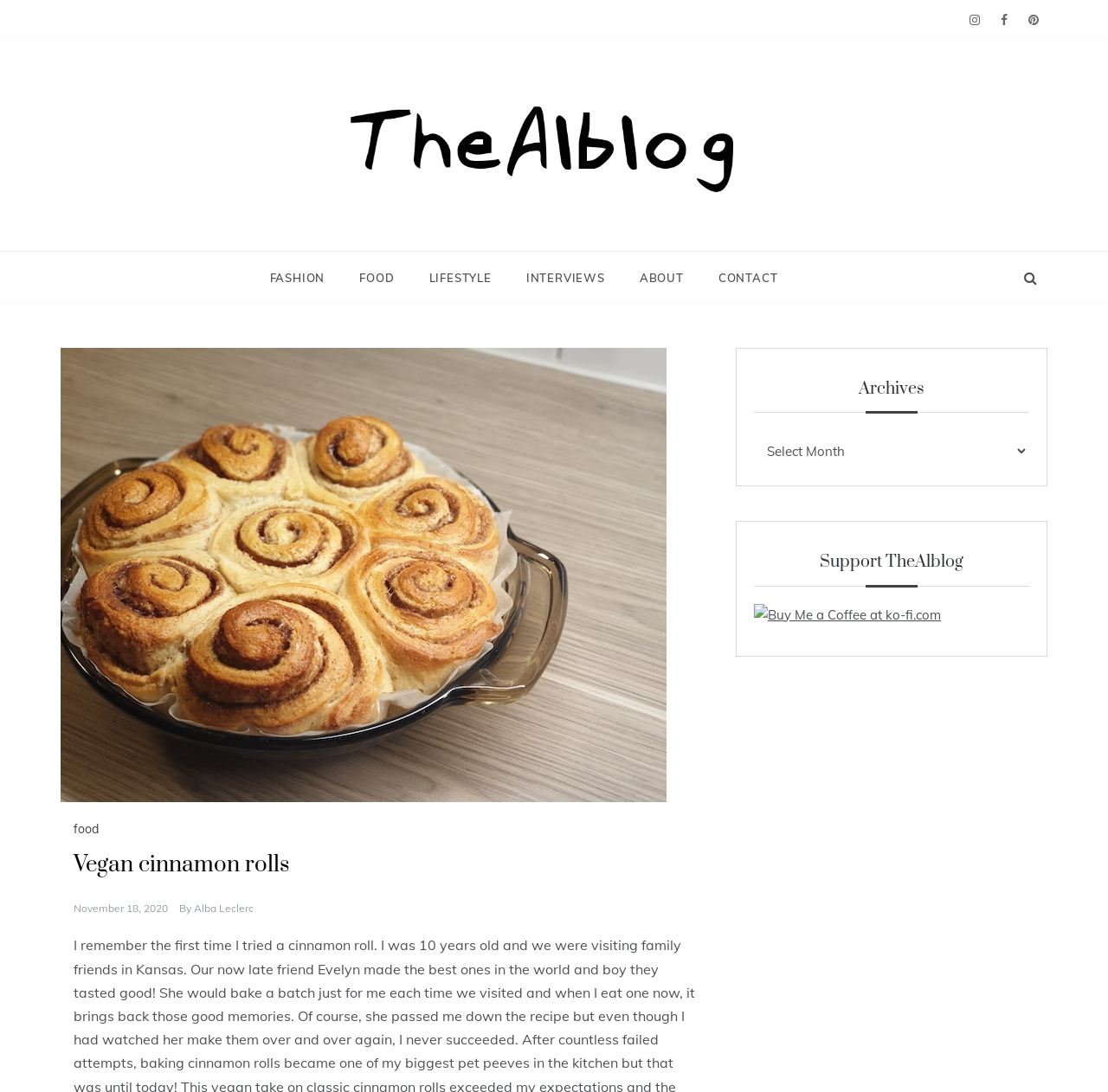Given the element description: "parent_node: TheAlblog", predict the bounding box coordinates of the UI element it refers to, using four float numbers between 0 and 1, i.e., [left, top, right, bottom].

[0.266, 0.124, 0.734, 0.14]